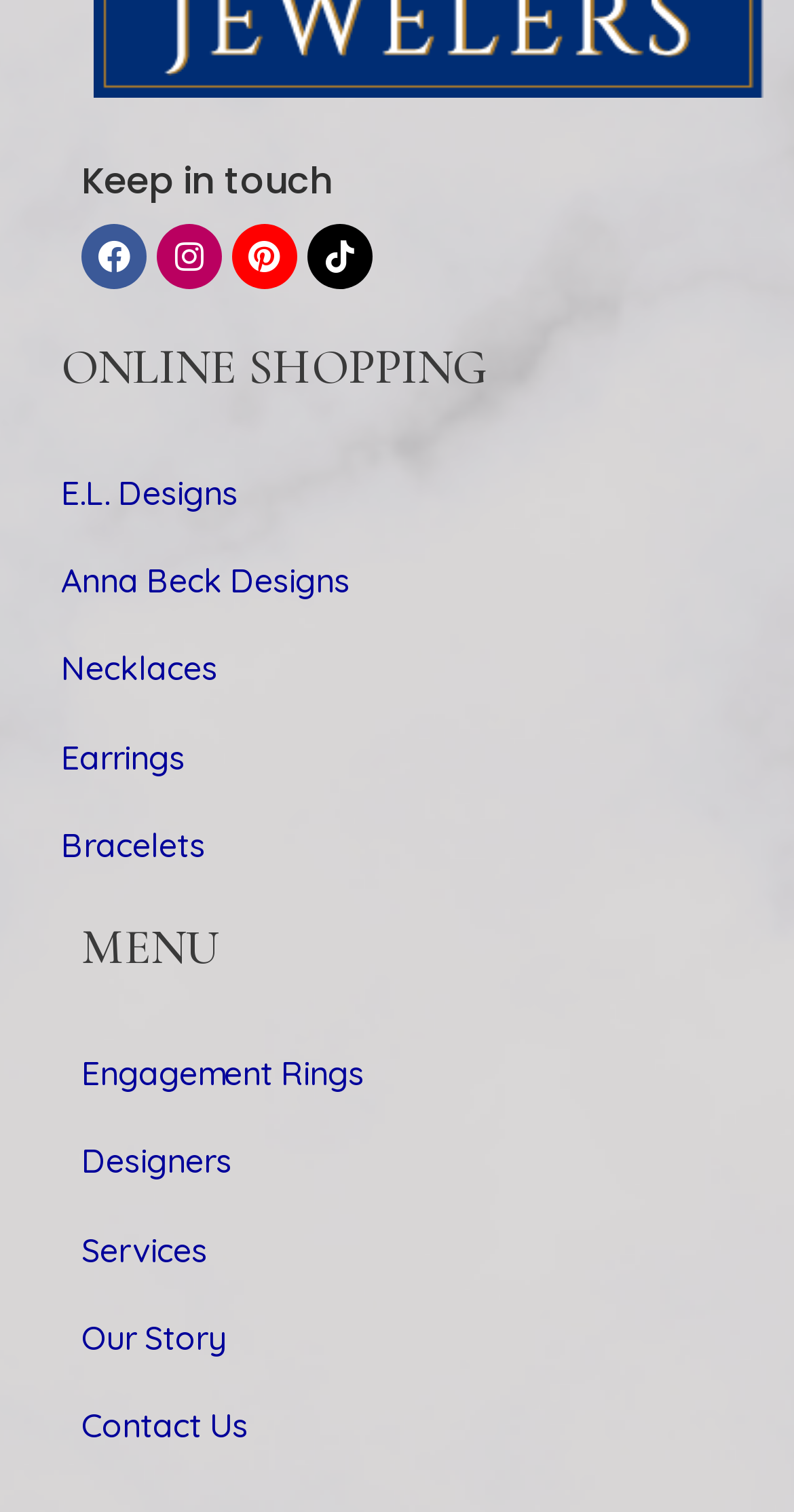Identify the bounding box for the given UI element using the description provided. Coordinates should be in the format (top-left x, top-left y, bottom-right x, bottom-right y) and must be between 0 and 1. Here is the description: Keren de Zwart

None